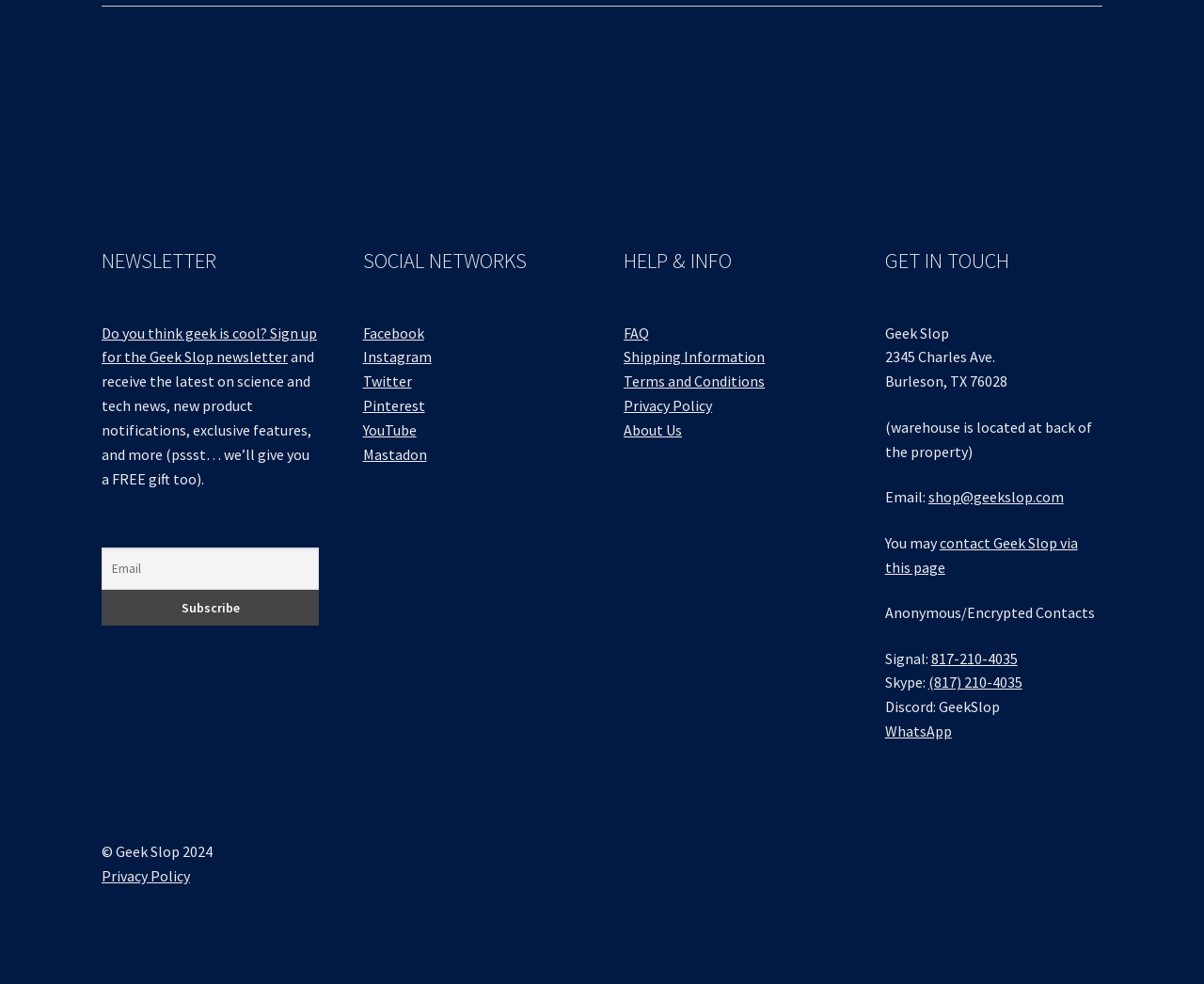Find the bounding box coordinates for the area that should be clicked to accomplish the instruction: "Subscribe to the newsletter".

[0.084, 0.599, 0.265, 0.635]